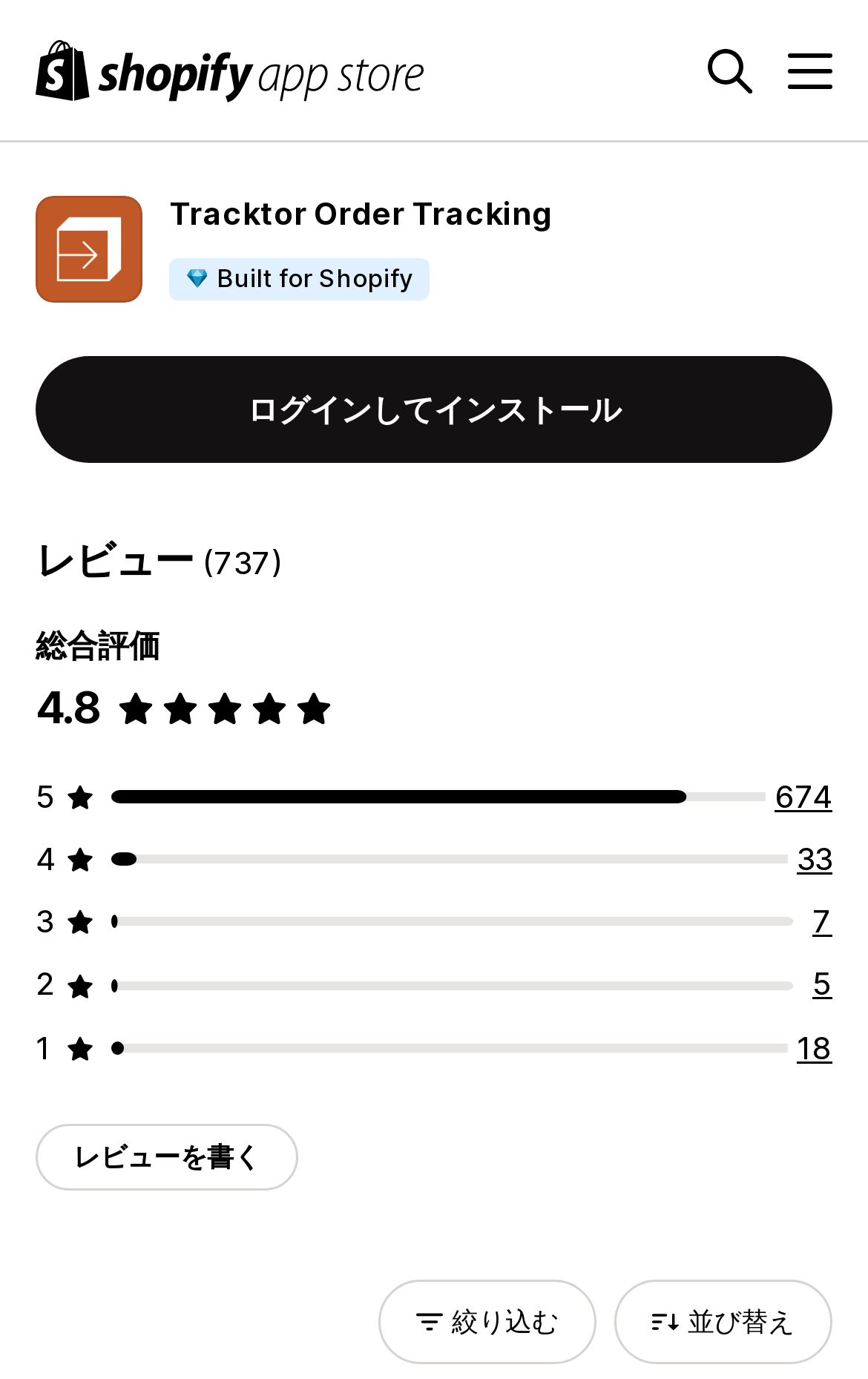Determine the bounding box coordinates of the region I should click to achieve the following instruction: "Install the Tracktor Order Tracking app". Ensure the bounding box coordinates are four float numbers between 0 and 1, i.e., [left, top, right, bottom].

[0.041, 0.258, 0.959, 0.336]